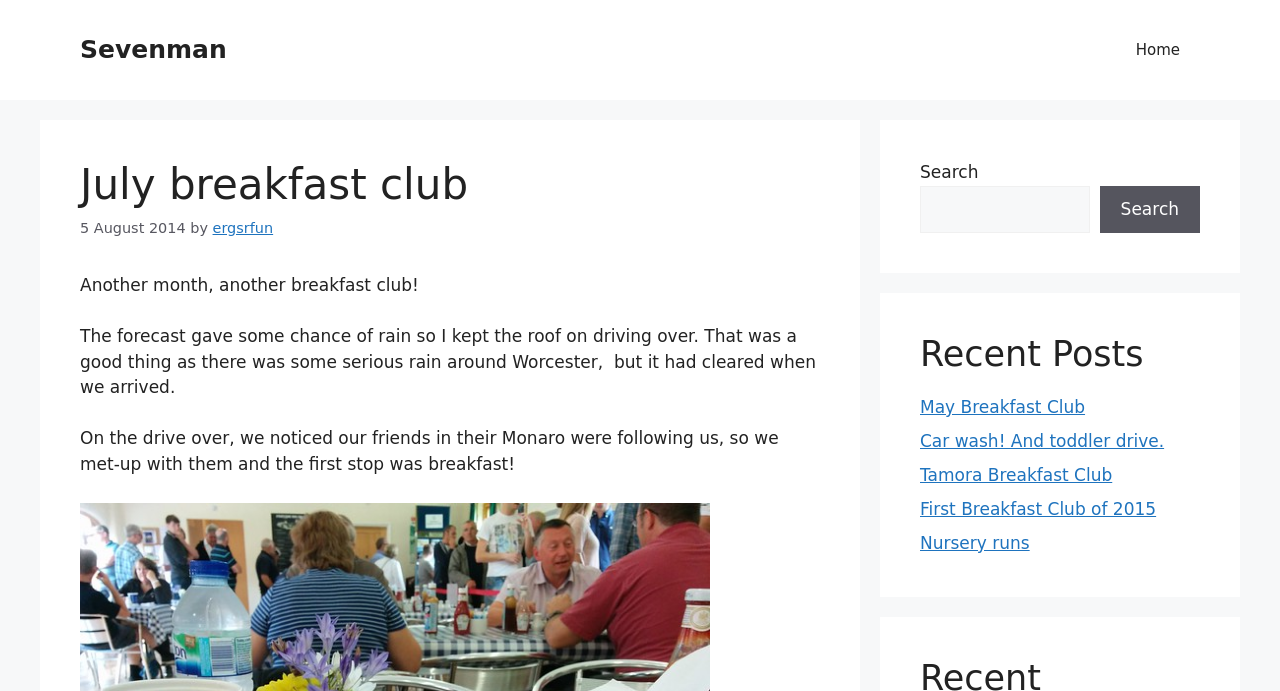Locate the bounding box coordinates of the element that should be clicked to execute the following instruction: "Visit the 'May Breakfast Club' page".

[0.719, 0.575, 0.848, 0.603]